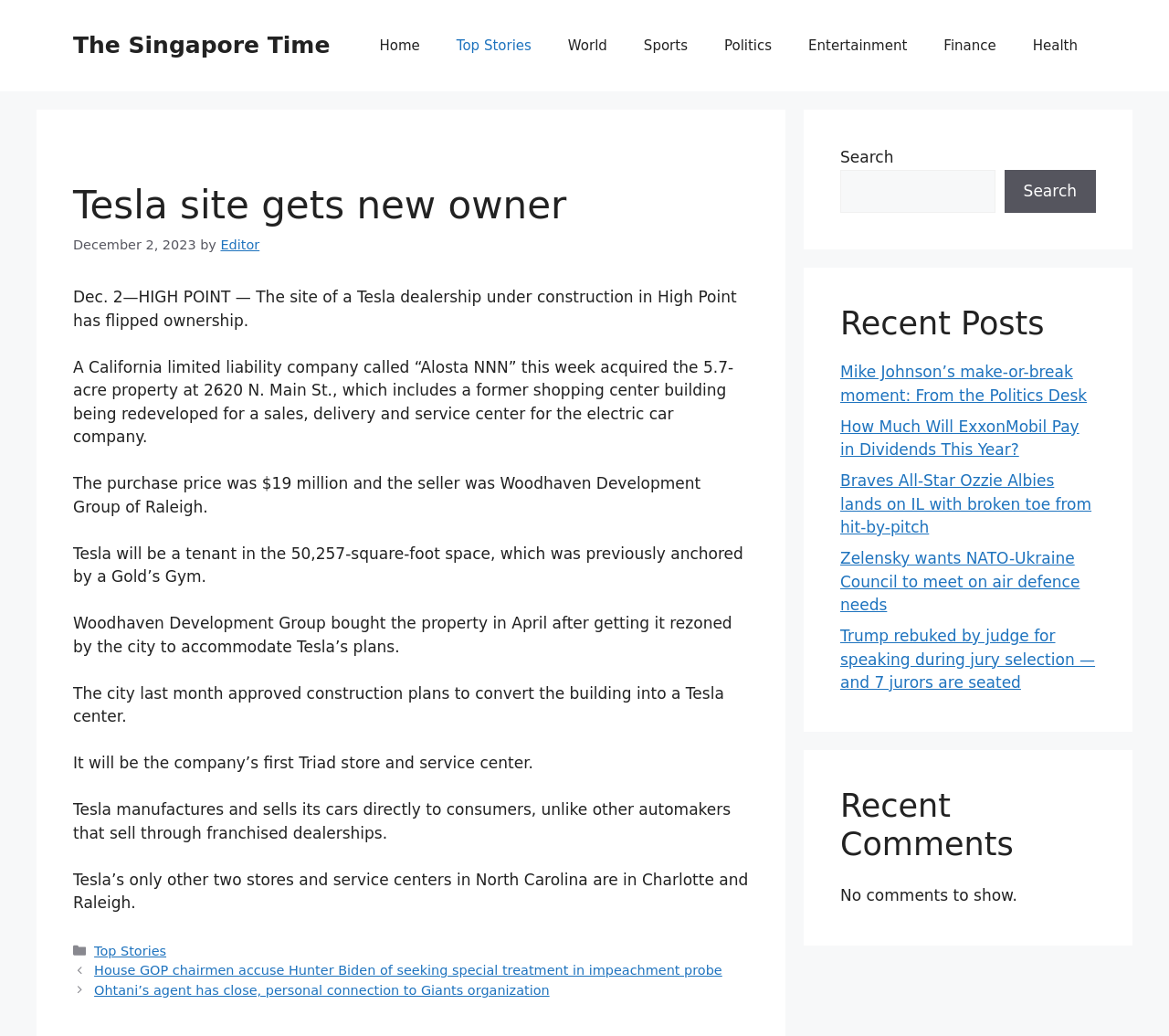Identify the bounding box coordinates of the region I need to click to complete this instruction: "Read about Burna Boy's latest hit".

None